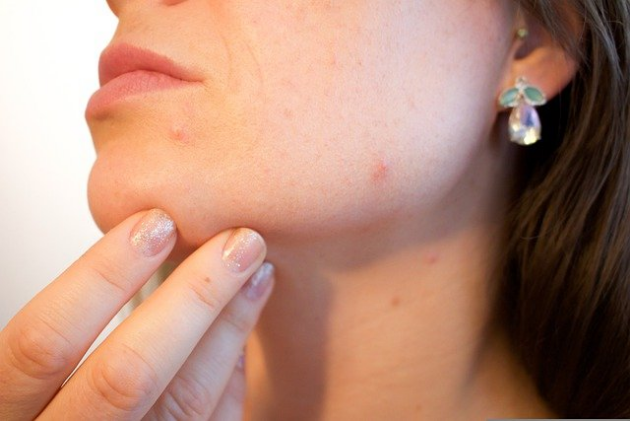Describe all the visual components present in the image.

The image depicts a close-up of a woman's face, highlighting her chin area where several small blemishes or pimples are visible. She gently touches her chin with her fingertips, indicating a sense of concern or contemplation about her skin's condition. The woman has an elegant appearance, accentuated by her stylish earrings and manicured nails, which shimmer in a soft shade. This visual representation serves as a relatable context for discussions about skincare and methods to manage acne, particularly emphasizing natural remedies aimed at alleviating pimple issues overnight. The accompanying text provides advice on various folk recipes and treatments that can help combat acne effectively, such as using chamomile decoctions and avoiding cosmetics.